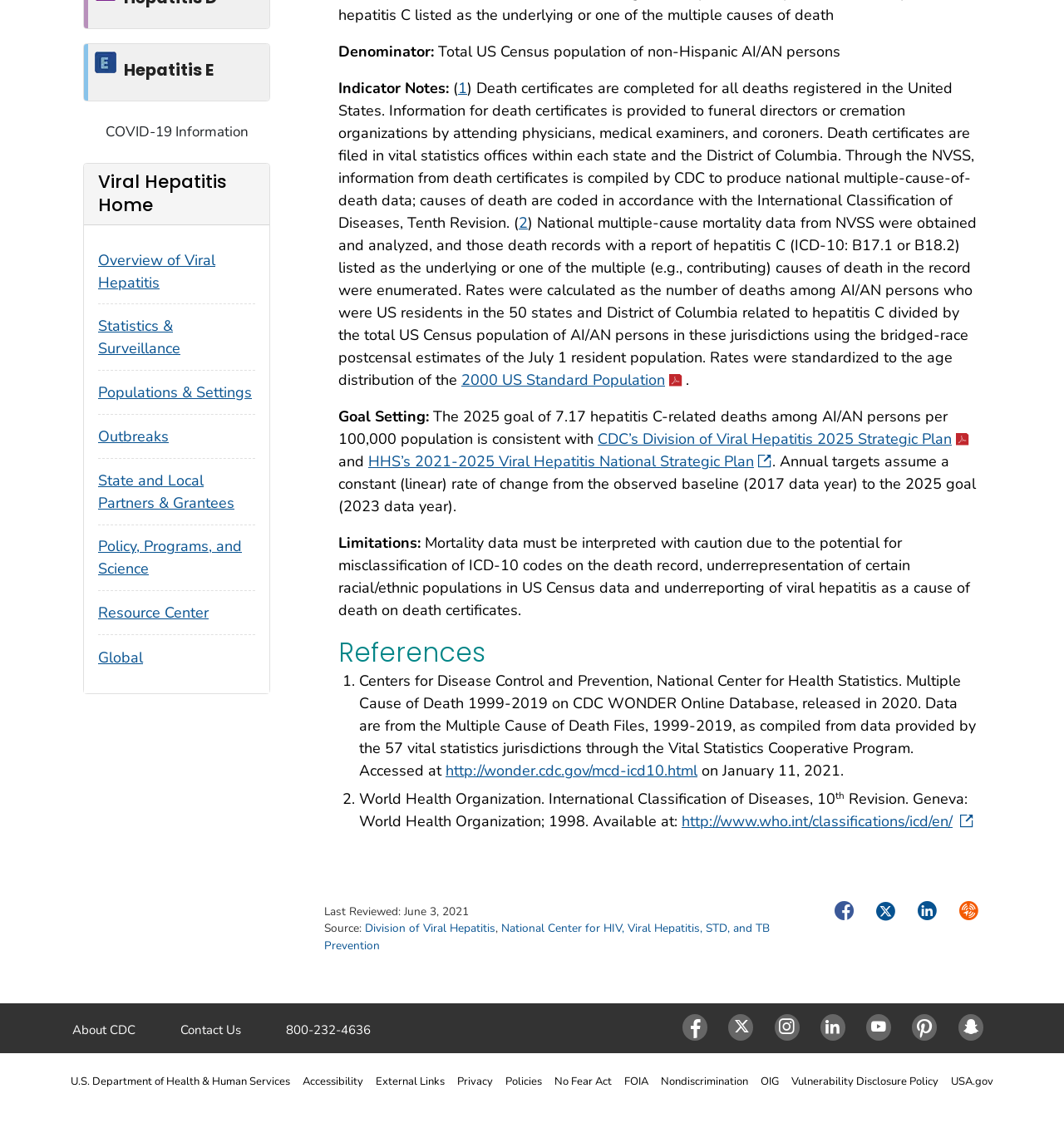Locate the bounding box coordinates of the clickable region necessary to complete the following instruction: "Check the References". Provide the coordinates in the format of four float numbers between 0 and 1, i.e., [left, top, right, bottom].

[0.318, 0.564, 0.92, 0.594]